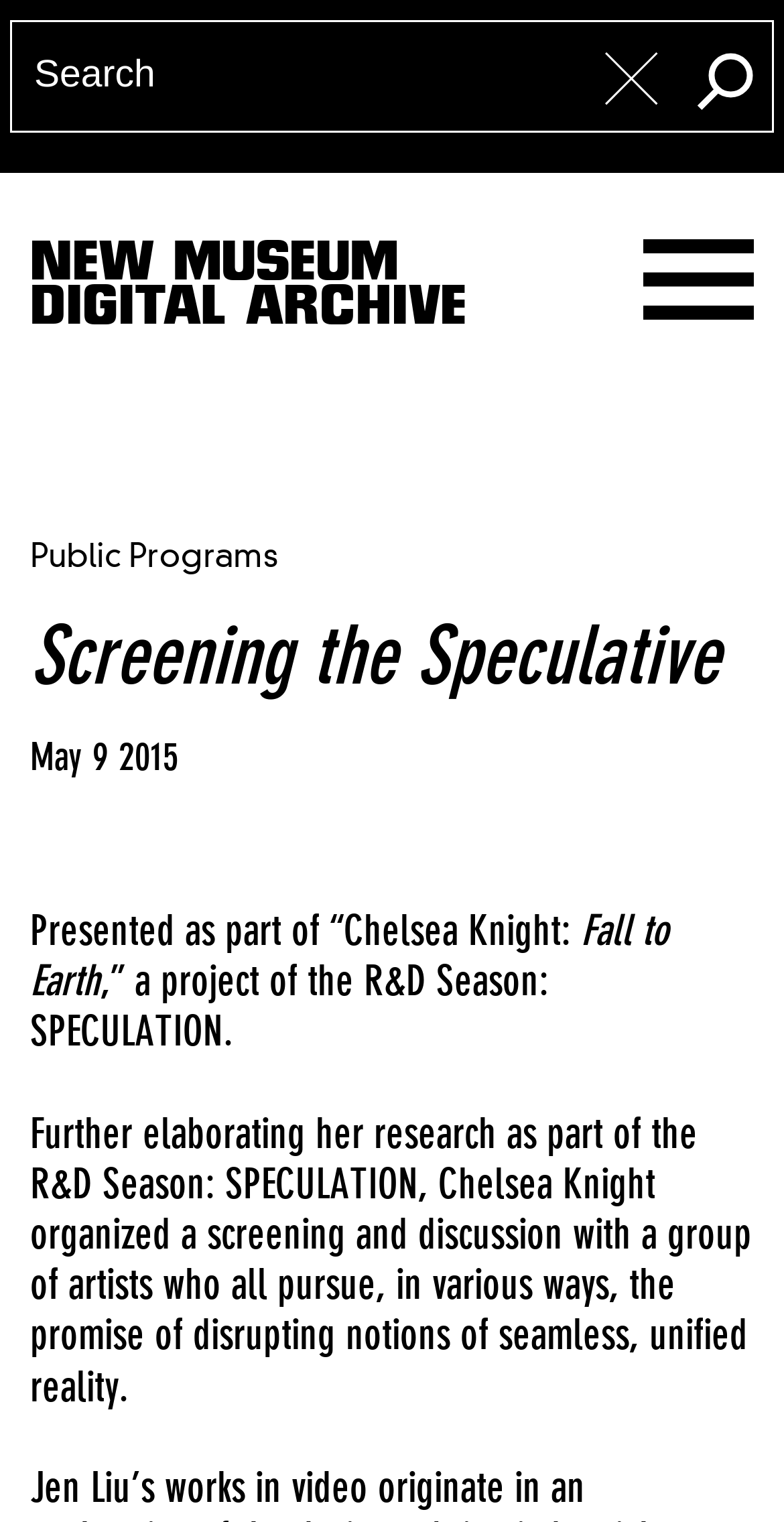Please locate the UI element described by "English (USA)" and provide its bounding box coordinates.

None